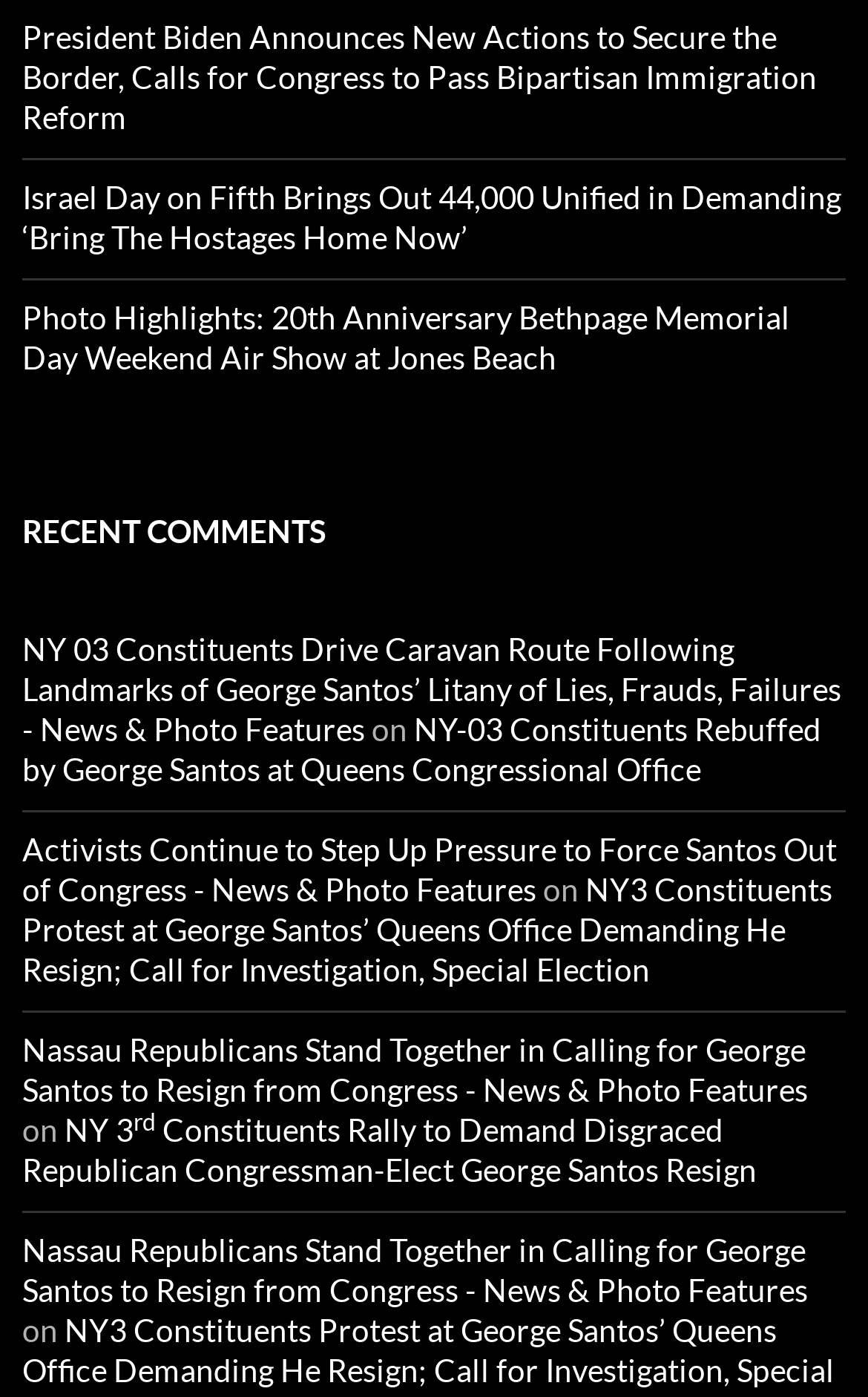Determine the coordinates of the bounding box that should be clicked to complete the instruction: "View recent comments". The coordinates should be represented by four float numbers between 0 and 1: [left, top, right, bottom].

[0.026, 0.362, 0.974, 0.4]